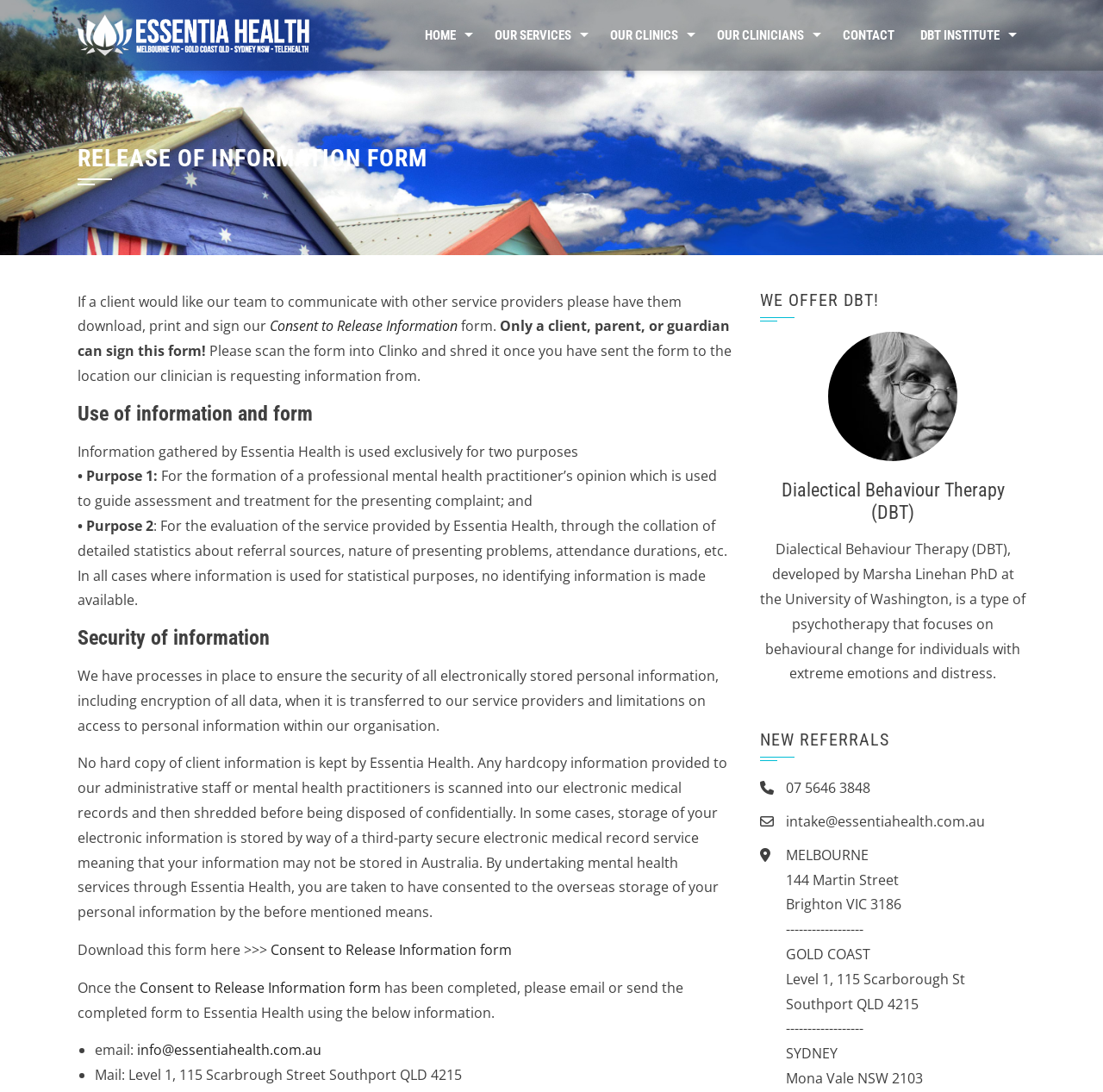Create an in-depth description of the webpage, covering main sections.

The webpage is about the "Release of Information Form" for Essentia Health. At the top, there are seven links to different sections of the website, including "HOME", "OUR SERVICES", "OUR CLINICS", "OUR CLINICIANS", "CONTACT", "DBT INSTITUTE", and others. Below these links, there is a heading that reads "RELEASE OF INFORMATION FORM".

The main content of the webpage is divided into four sections. The first section explains the purpose of the form, stating that it is required for clients who want Essentia Health to communicate with other service providers. There is a link to download the "Consent to Release Information" form.

The second section, "Use of information and form", explains that the information gathered by Essentia Health is used for two purposes: to guide assessment and treatment, and for statistical evaluation of their services.

The third section, "Security of information", assures that Essentia Health has processes in place to ensure the security of electronically stored personal information, including encryption and limitations on access. It also mentions that hard copies of client information are scanned and then shredded.

The fourth section provides instructions on how to complete and submit the form, including an email address and mailing address to send the completed form to.

On the right side of the webpage, there is a complementary section that promotes Dialectical Behaviour Therapy (DBT) offered by Essentia Health. It includes a heading, an image, and a brief description of DBT. Below this, there is a section for new referrals, listing contact information for Melbourne, Gold Coast, and Sydney locations.

Overall, the webpage provides detailed information about the "Release of Information Form" and its purpose, as well as promoting Essentia Health's services and providing contact information for new referrals.